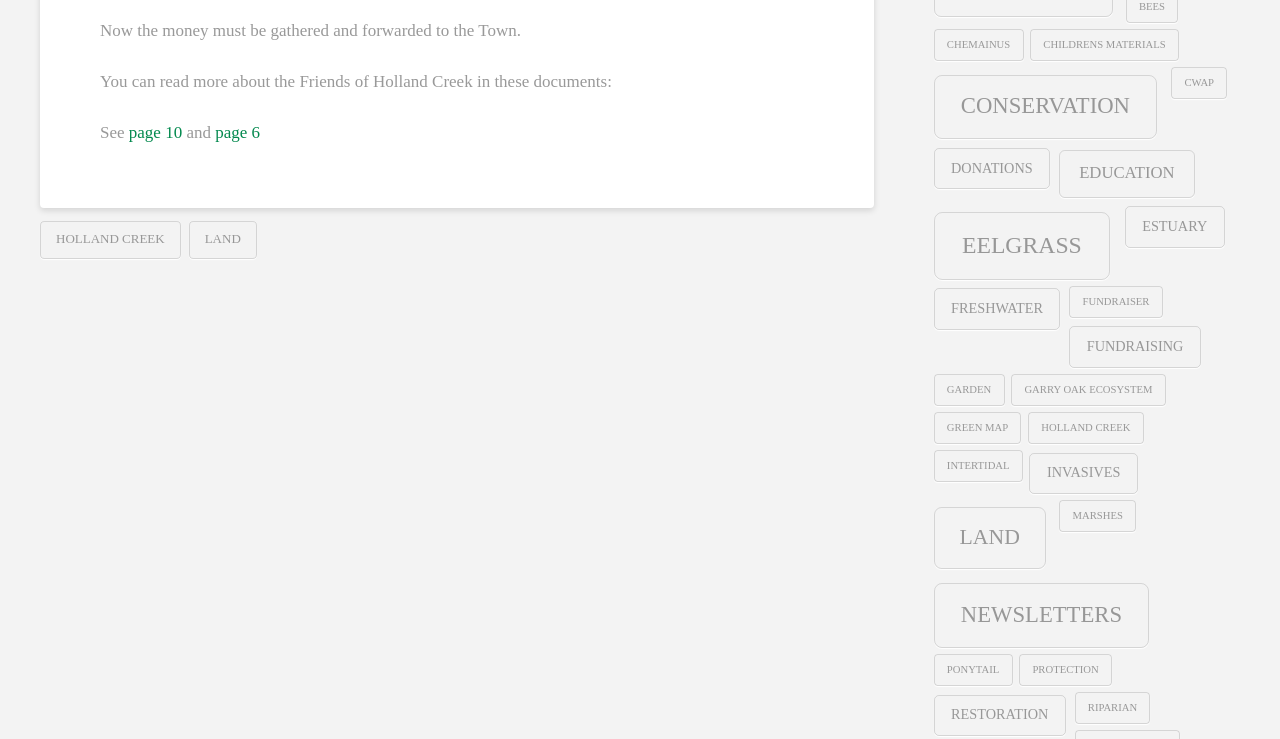Answer the following query with a single word or phrase:
How many items are related to 'conservation'?

7